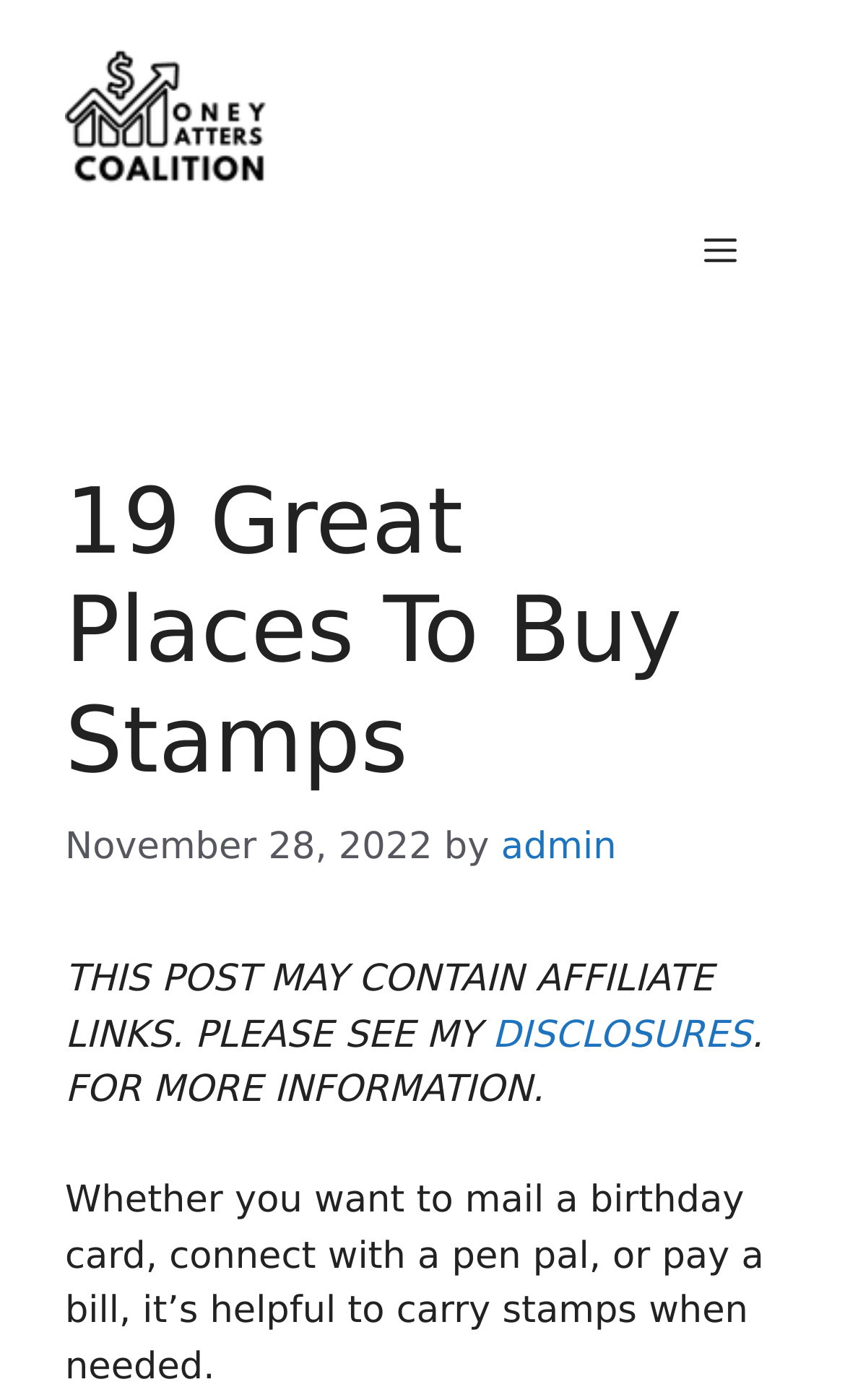What is the category of the website?
Using the image provided, answer with just one word or phrase.

Site